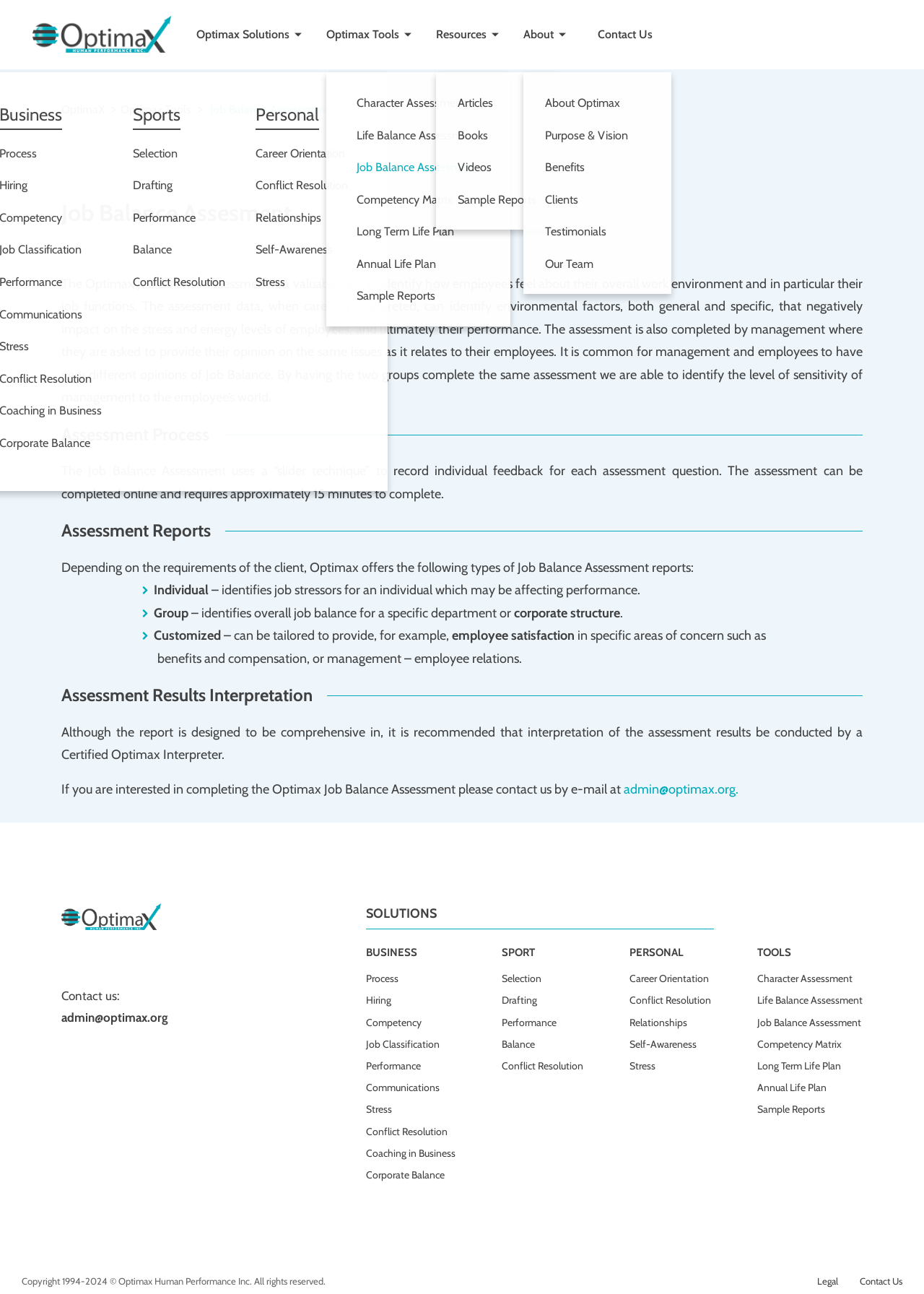What is the format of the Job Balance Assessment report?
Answer the question with a detailed and thorough explanation.

The Job Balance Assessment report can be in three formats: Individual, which identifies job stressors for an individual; Group, which identifies overall job balance for a specific department or corporate structure; and Customized, which can be tailored to provide specific information, such as employee satisfaction in certain areas.